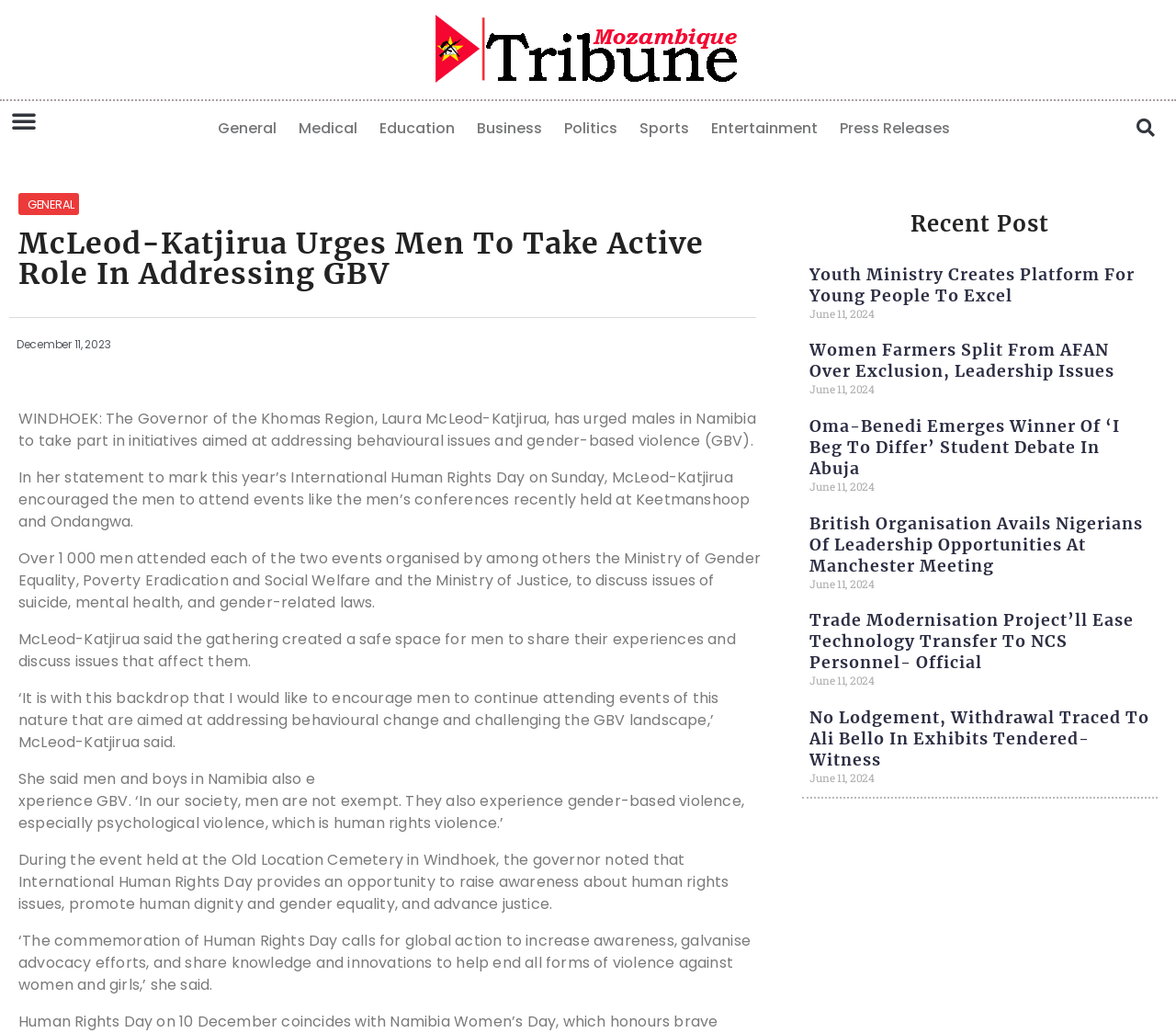Explain in detail what you observe on this webpage.

The webpage is an article from the Mozambique Tribune, with the title "McLeod-Katjirua urges men to take active role in addressing GBV". The article is about the Governor of the Khomas Region, Laura McLeod-Katjirua, urging men in Namibia to take part in initiatives aimed at addressing behavioral issues and gender-based violence.

At the top of the page, there is a menu toggle button on the left and a search bar on the right. Below the menu toggle button, there are several links to different categories, including General, Medical, Education, Business, Politics, Sports, Entertainment, and Press Releases.

The main article is divided into several paragraphs, with the first paragraph summarizing the governor's statement. The article then goes on to describe the events organized by the Ministry of Gender Equality, Poverty Eradication and Social Welfare and the Ministry of Justice, where over 1,000 men attended to discuss issues of suicide, mental health, and gender-related laws.

On the right side of the page, there is a section titled "Recent Post" with several article links, each with a heading and a date. The articles are about various topics, including youth ministry, women farmers, student debates, and leadership opportunities.

Overall, the webpage is a news article with a focus on gender-based violence and initiatives to address it, along with a section for recent posts on various topics.